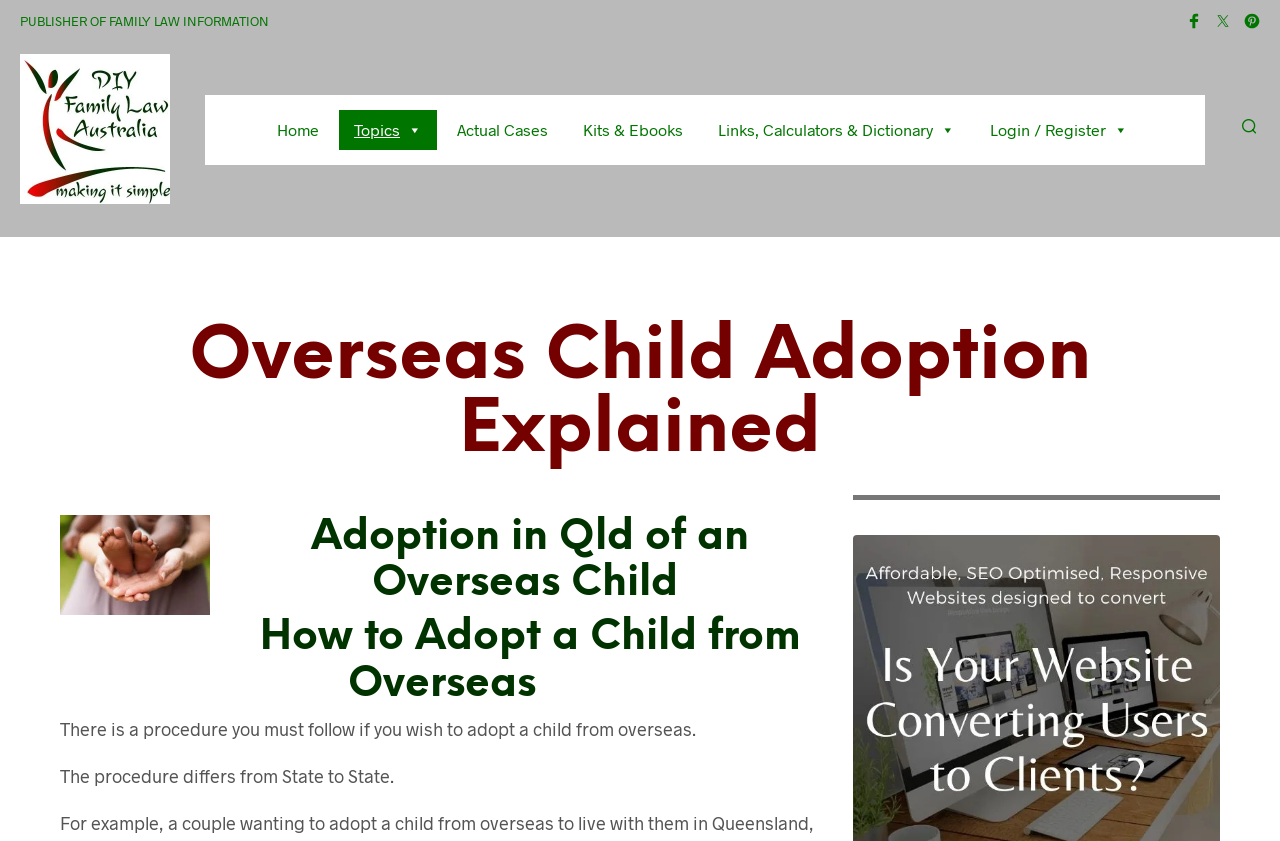Given the element description "Kits & Ebooks", identify the bounding box of the corresponding UI element.

[0.444, 0.131, 0.545, 0.178]